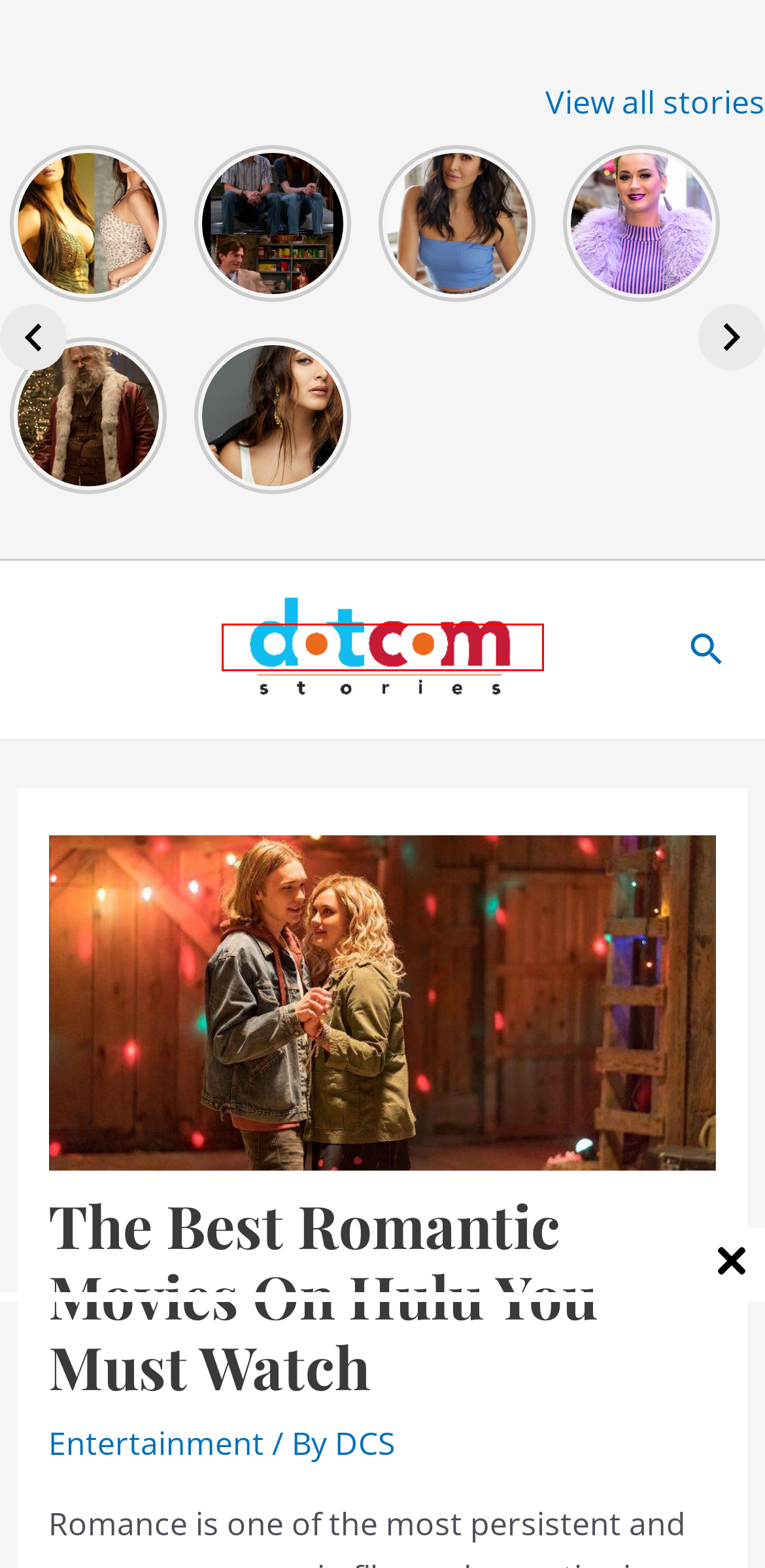You have a screenshot of a webpage with a red bounding box around an element. Identify the webpage description that best fits the new page that appears after clicking the selected element in the red bounding box. Here are the candidates:
A. 11 Bollywood Actresses Who Changed Their Real Names – DotComStories
B. Stories – DotComStories
C. 10 Celebrities Who Have Used Tinder Just Like Us – DotComStories
D. DCS - DotComStories
E. DotComStories
F. Entertainment  - DotComStories
G. Violent Night Available On Only One Streaming Platform – Read Details – DotComStories
H. Kiara Advani’s Bold Looks Everyone Is Going Crazy For – DotComStories

E